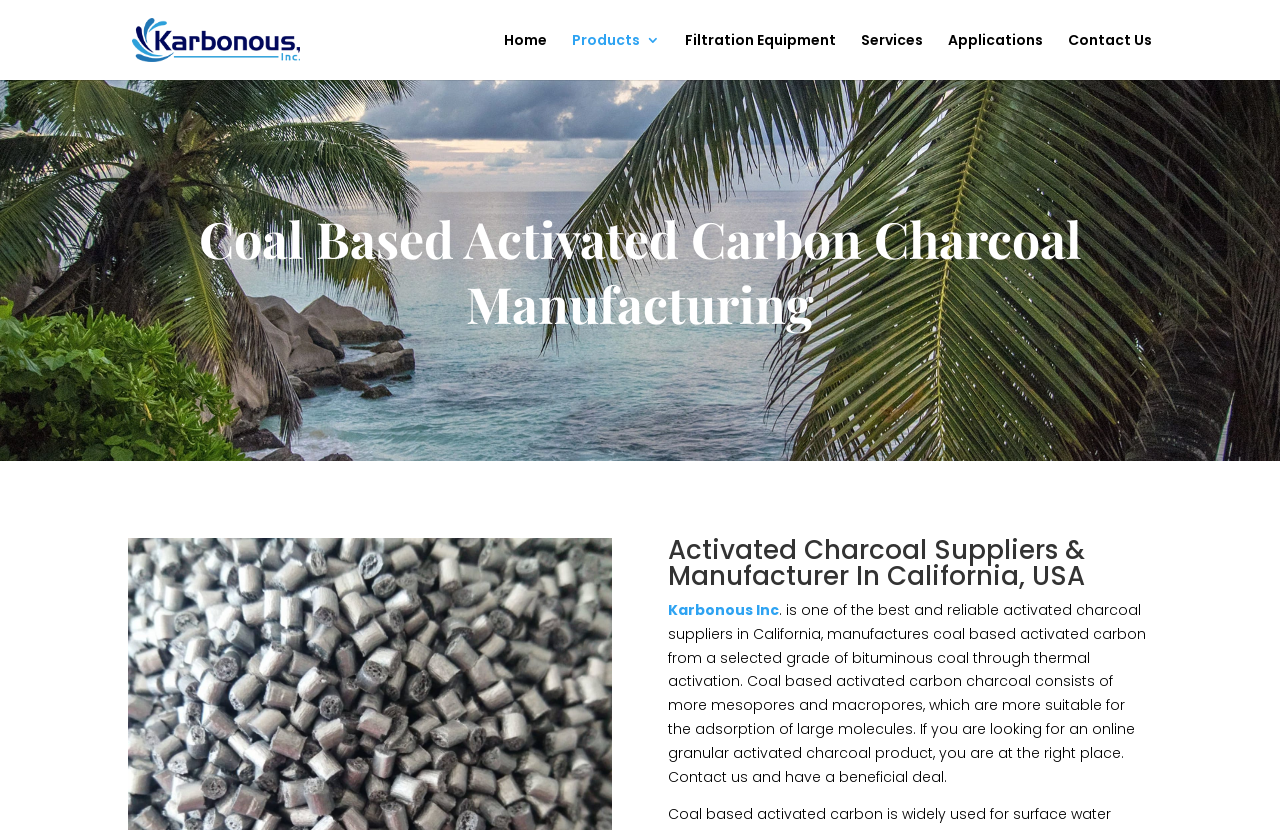Determine the bounding box coordinates of the element that should be clicked to execute the following command: "go to home page".

[0.394, 0.04, 0.427, 0.096]